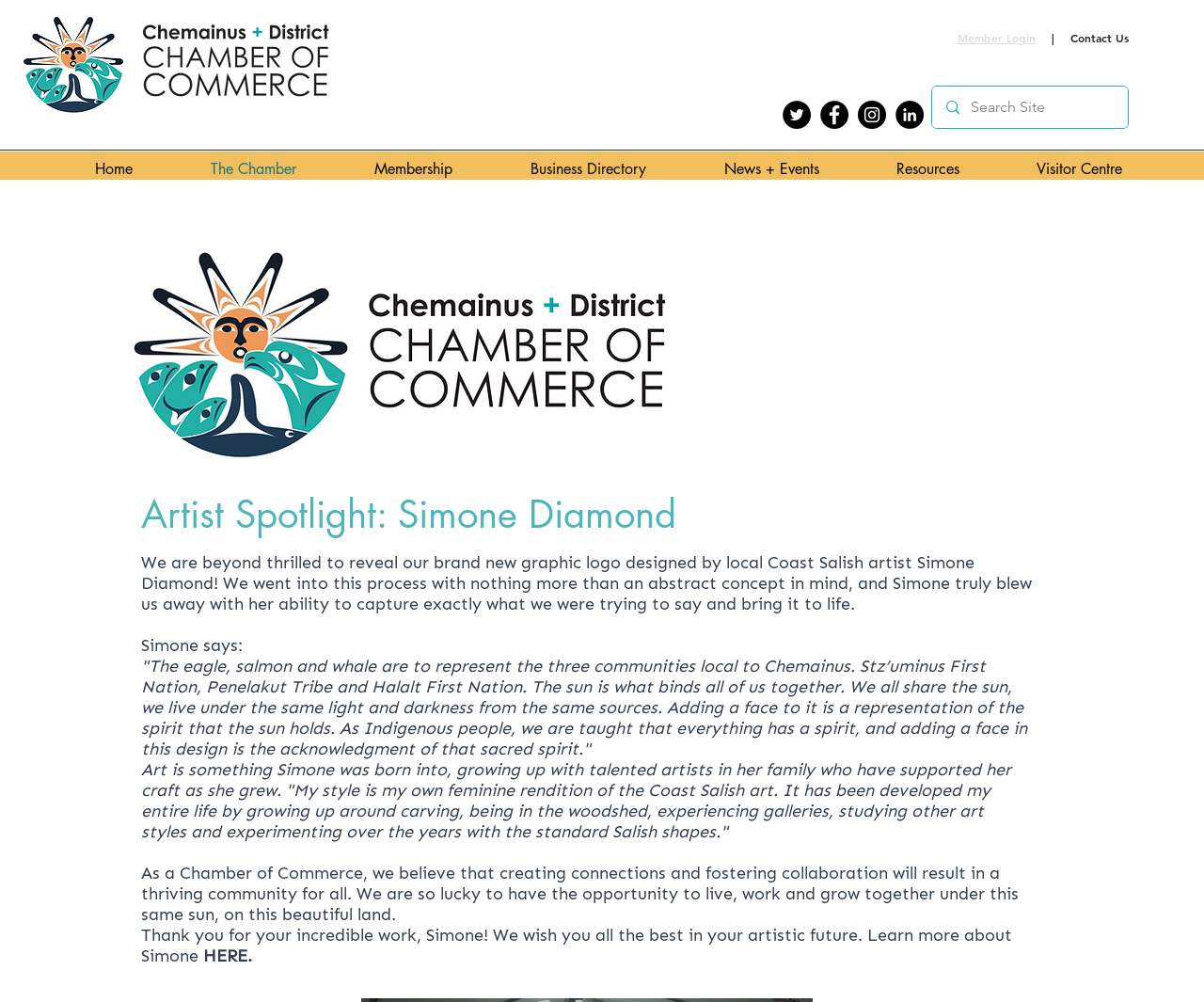Provide the bounding box coordinates of the HTML element this sentence describes: "aria-label="Search Site" name="q" placeholder="Search Site"". The bounding box coordinates consist of four float numbers between 0 and 1, i.e., [left, top, right, bottom].

[0.807, 0.086, 0.904, 0.128]